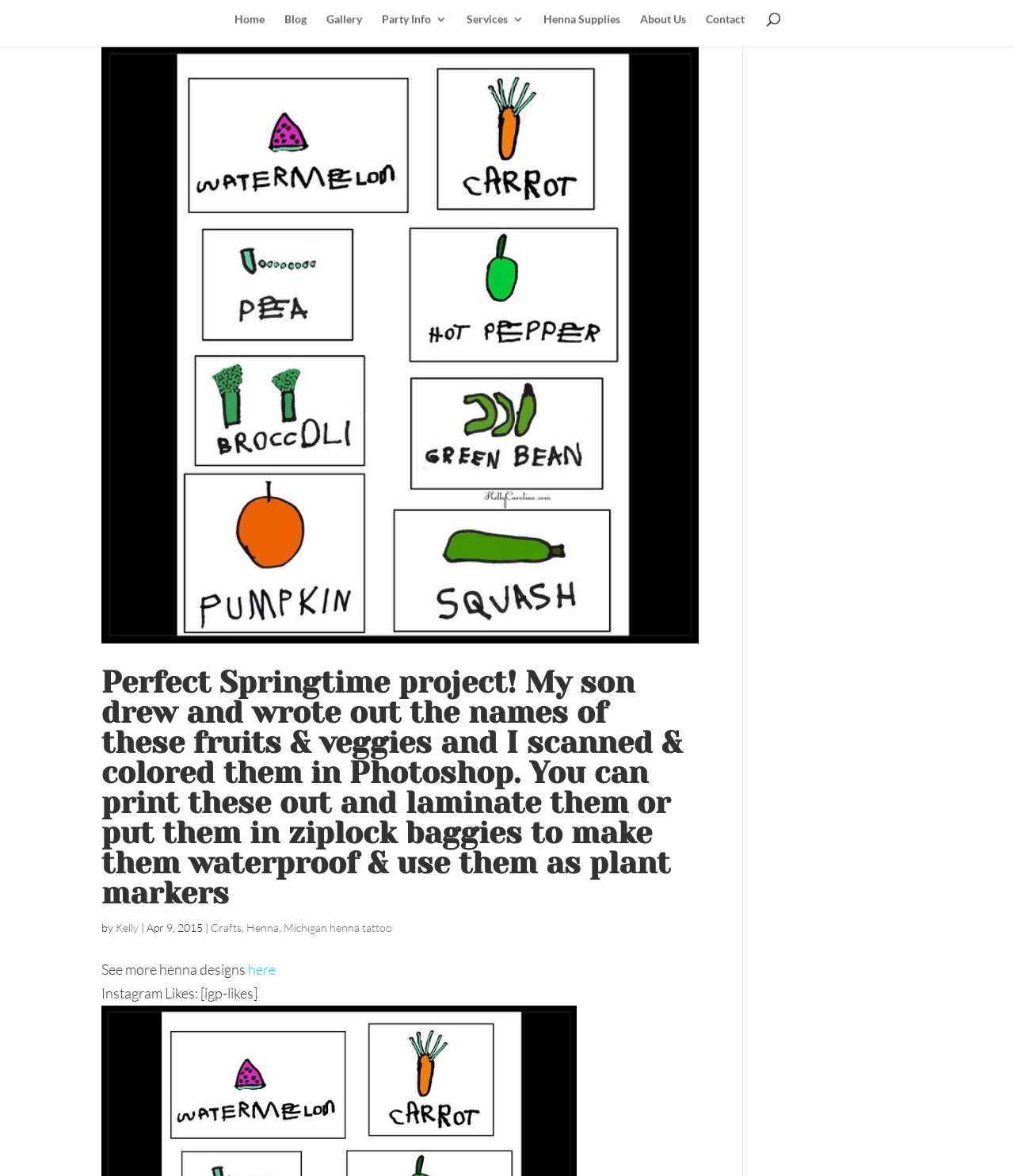Provide a brief response to the question below using one word or phrase:
What is the category of the post?

Crafts